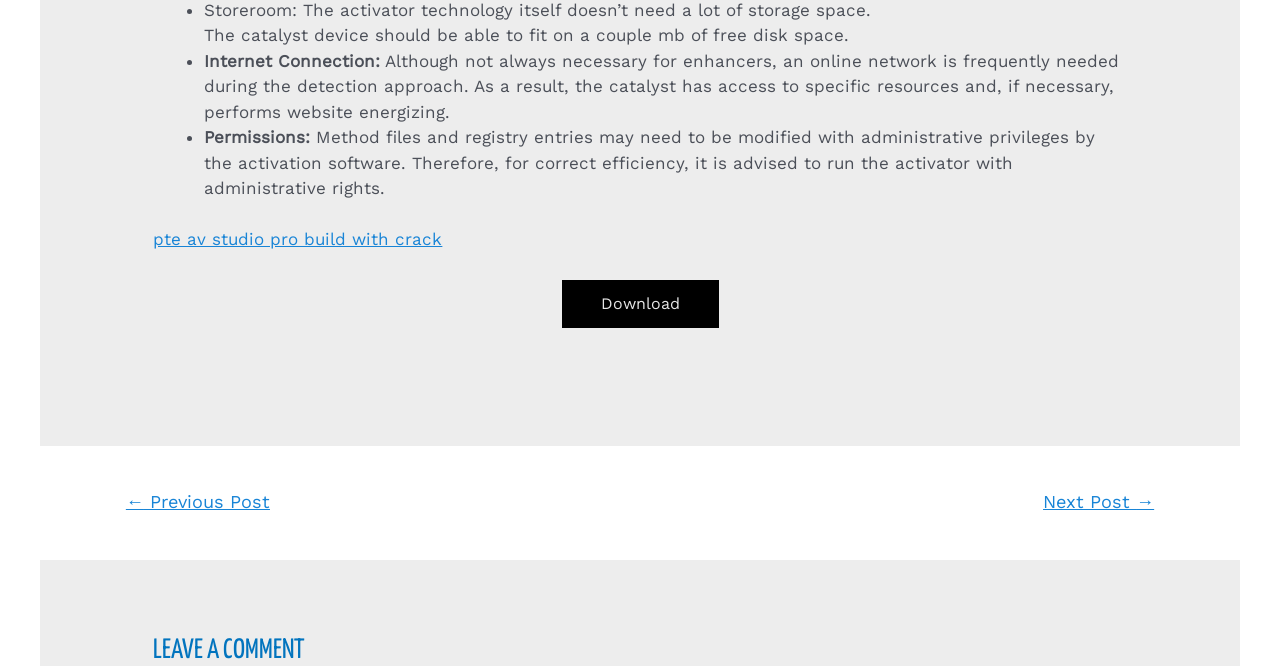What is the navigation section for?
Can you provide an in-depth and detailed response to the question?

The navigation section contains links to 'Previous Post' and 'Next Post', indicating that it is used to navigate between different posts or articles on the website.